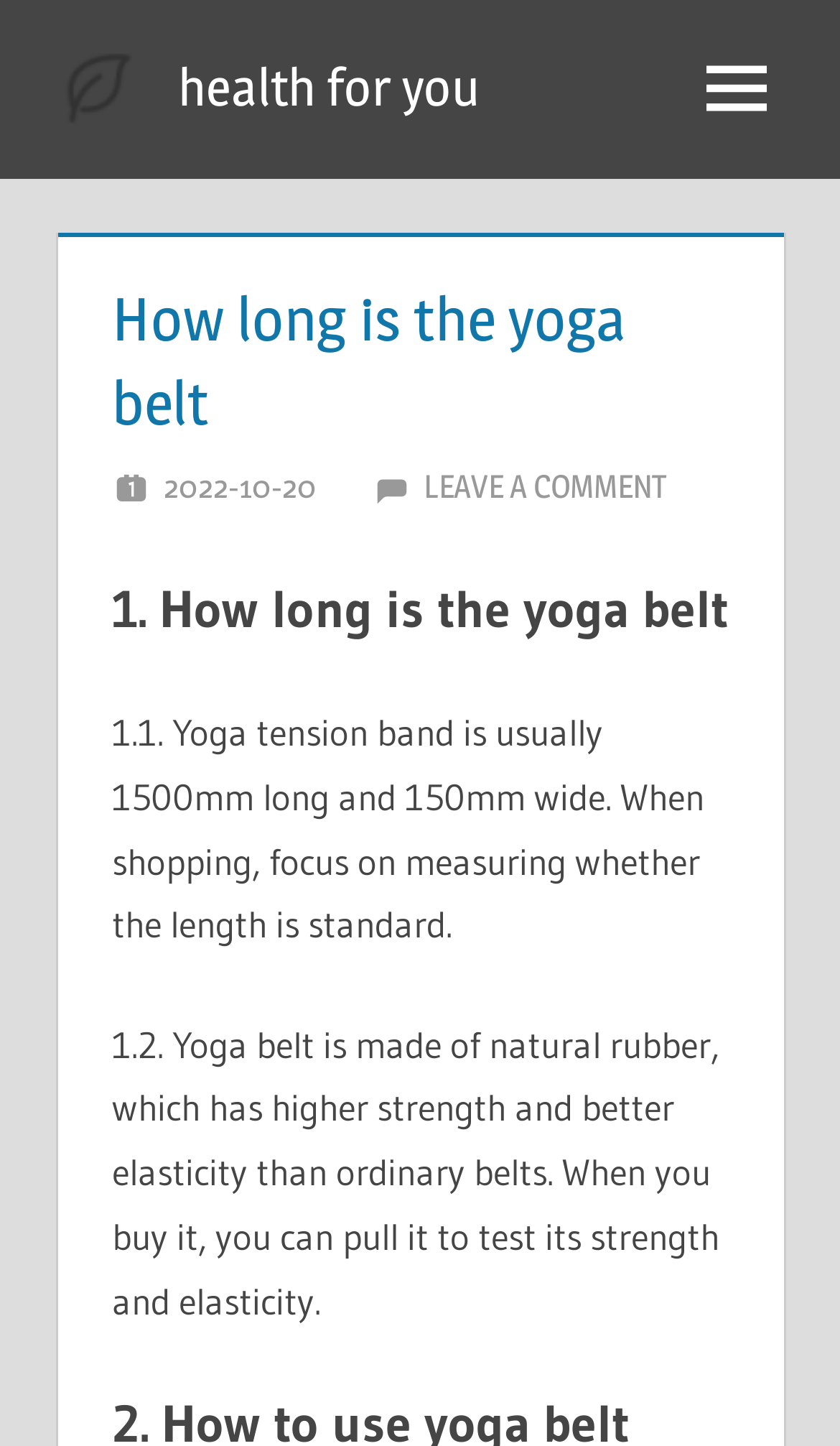What material is a yoga belt usually made of?
From the image, respond using a single word or phrase.

Natural rubber